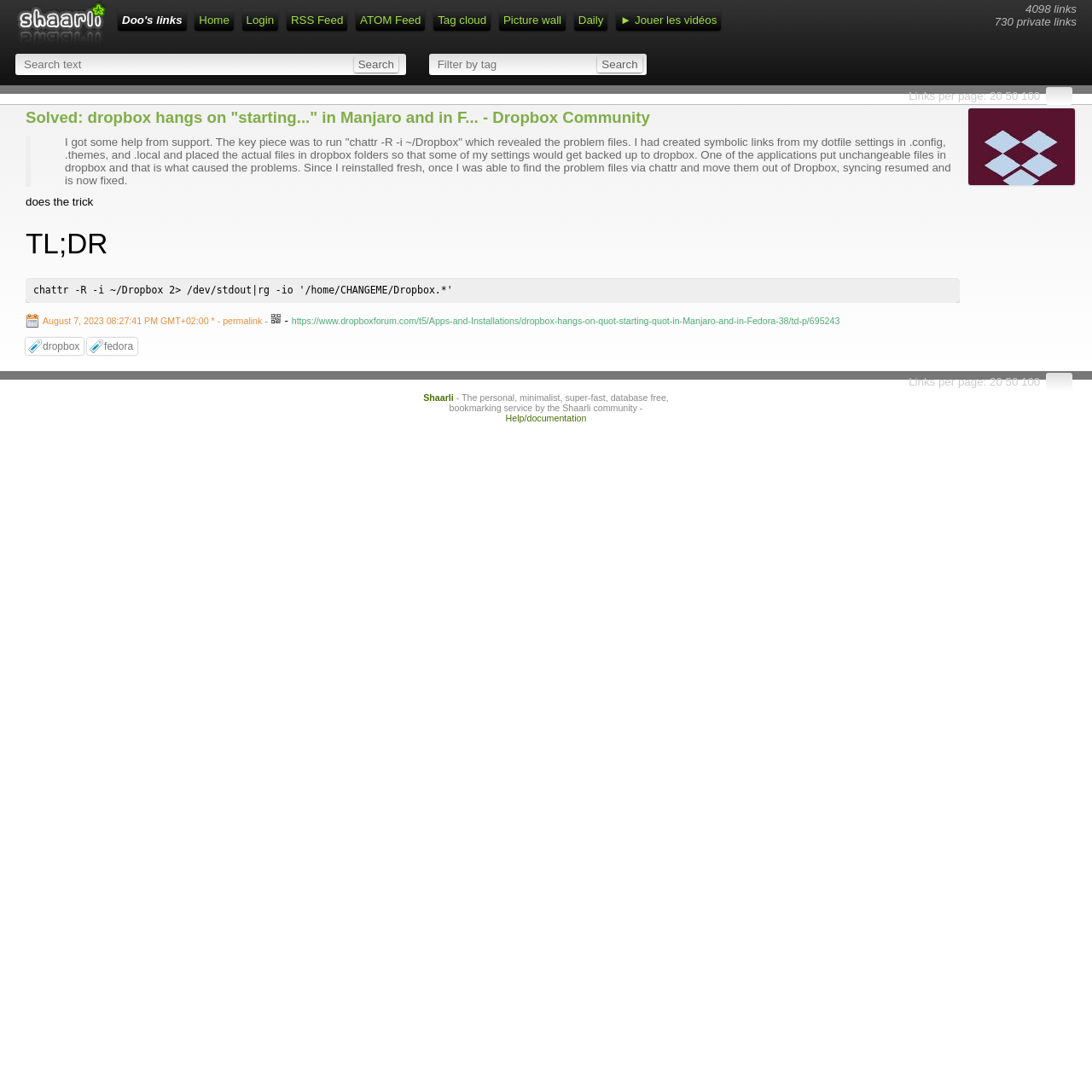Determine the bounding box coordinates for the area you should click to complete the following instruction: "Click on 'Doo's links'".

[0.108, 0.009, 0.171, 0.028]